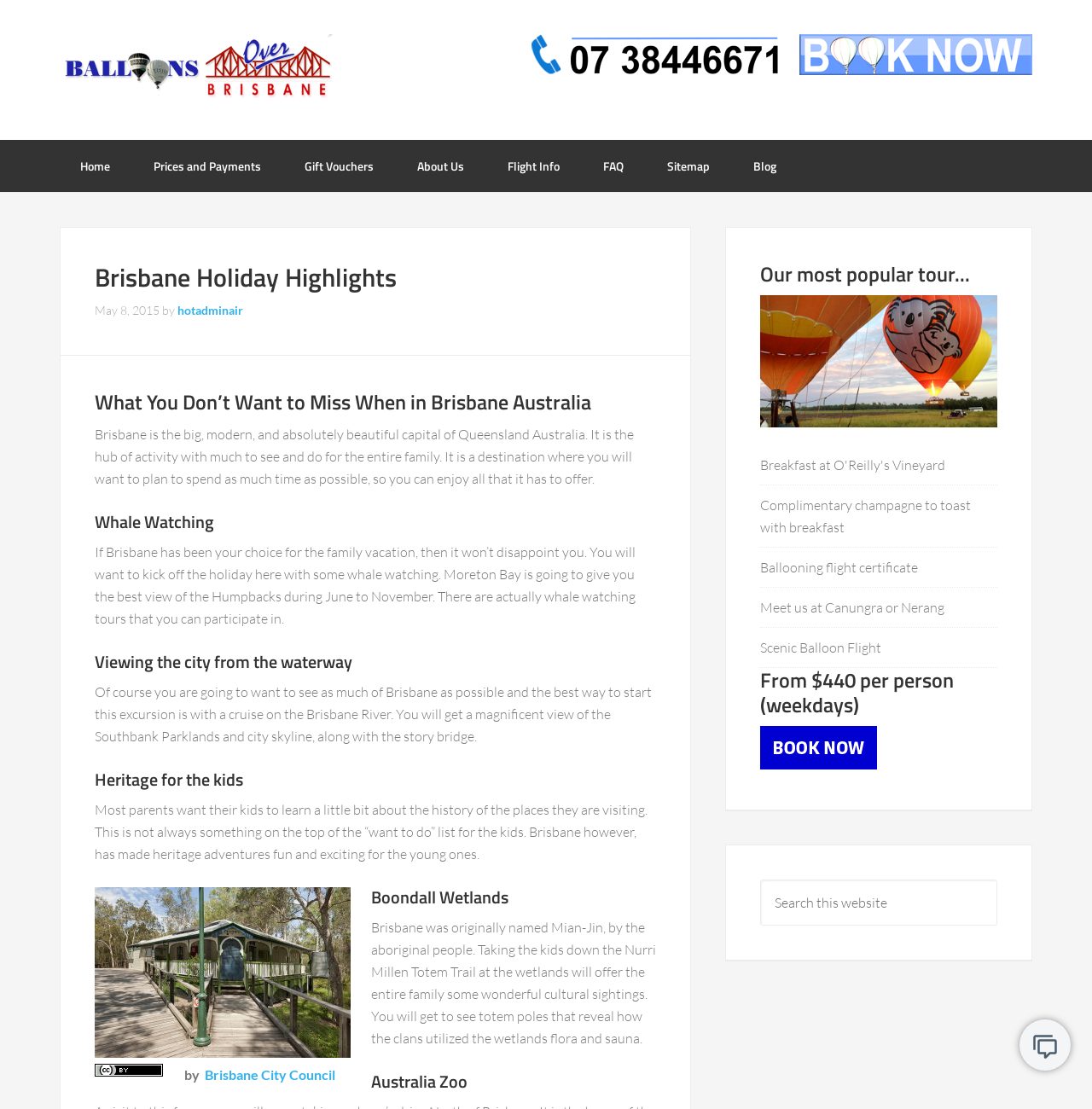Give a concise answer of one word or phrase to the question: 
What is the name of the zoo mentioned on the webpage?

Australia Zoo